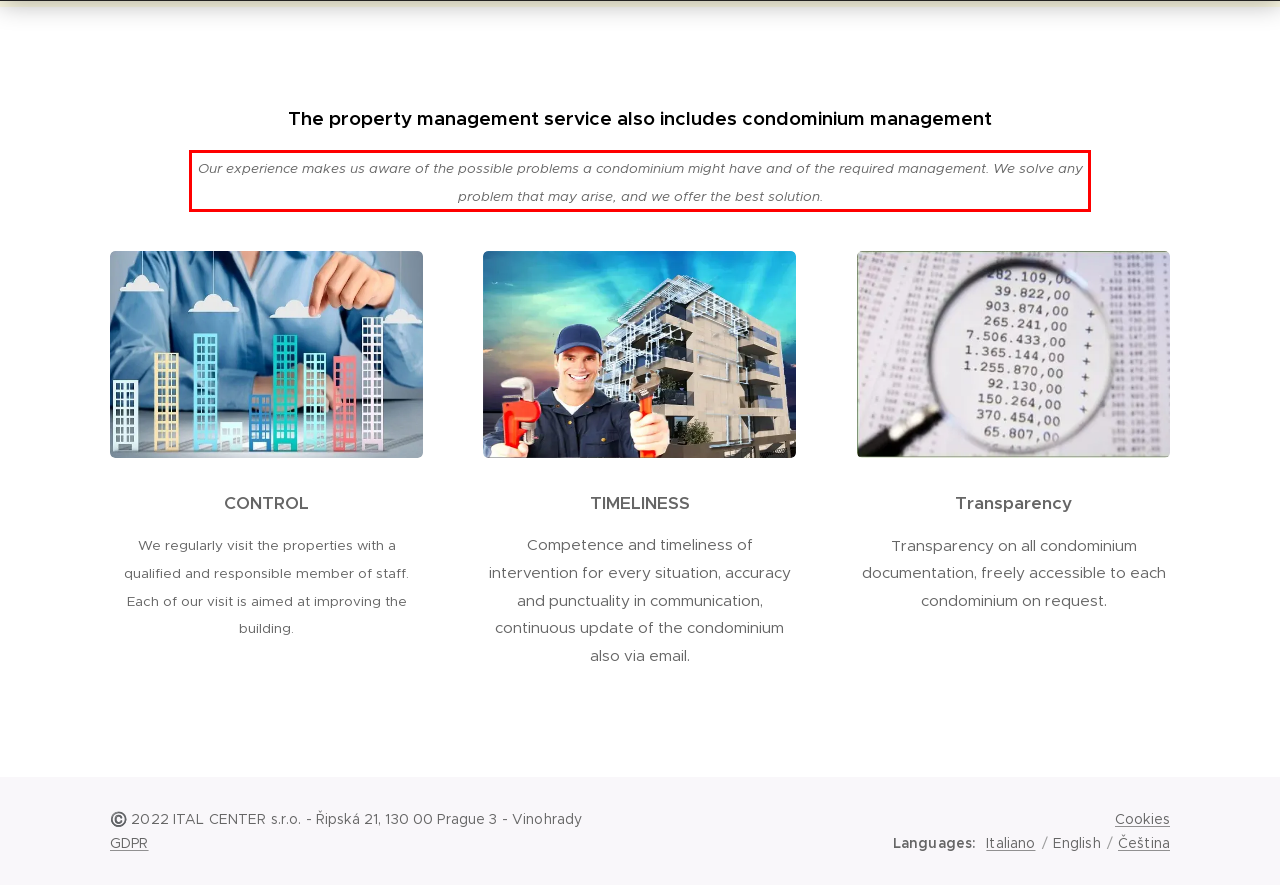You are provided with a screenshot of a webpage that includes a UI element enclosed in a red rectangle. Extract the text content inside this red rectangle.

Our experience makes us aware of the possible problems a condominium might have and of the required management. We solve any problem that may arise, and we offer the best solution.